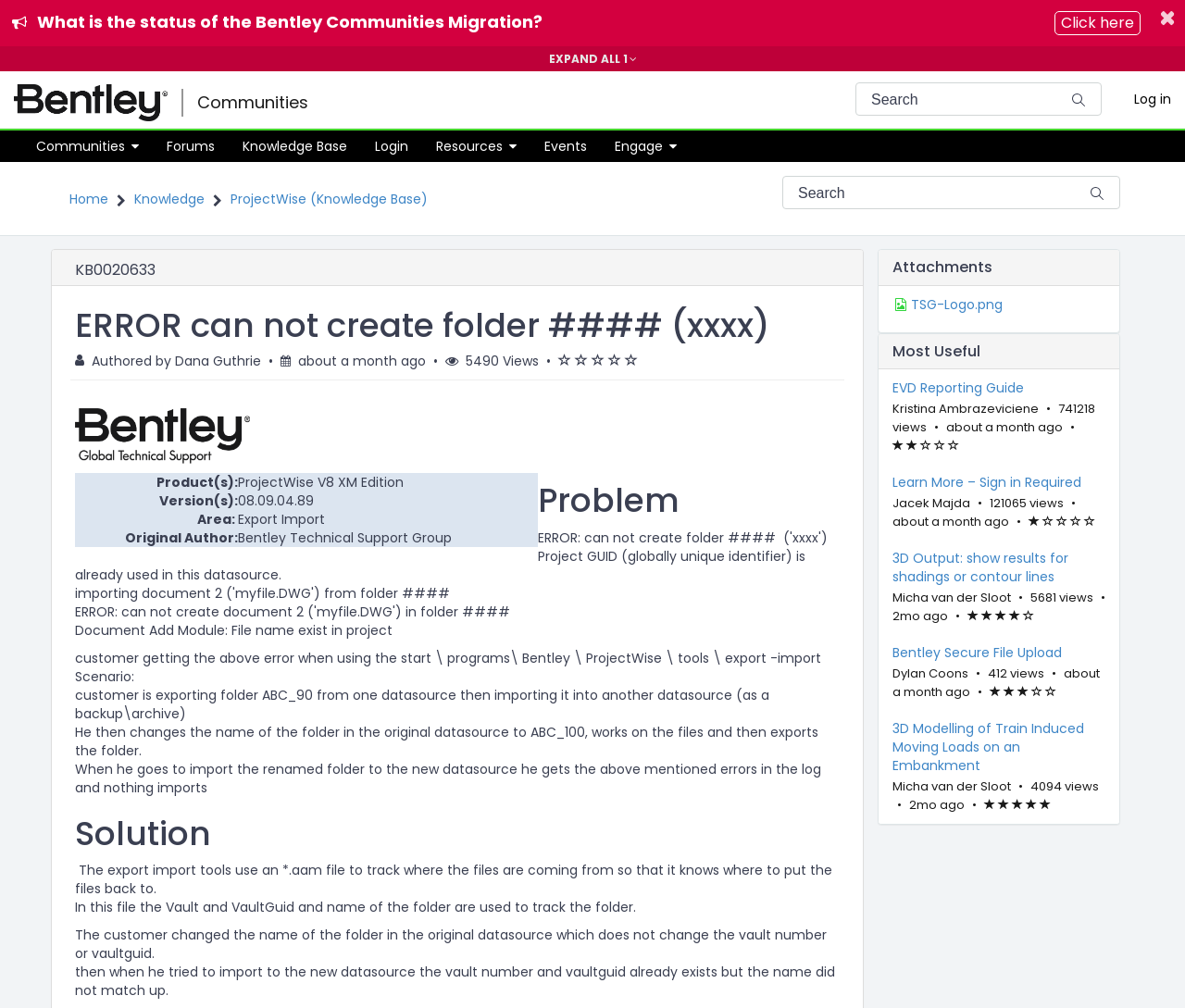Find the bounding box coordinates of the area that needs to be clicked in order to achieve the following instruction: "Search for something". The coordinates should be specified as four float numbers between 0 and 1, i.e., [left, top, right, bottom].

[0.722, 0.082, 0.93, 0.115]